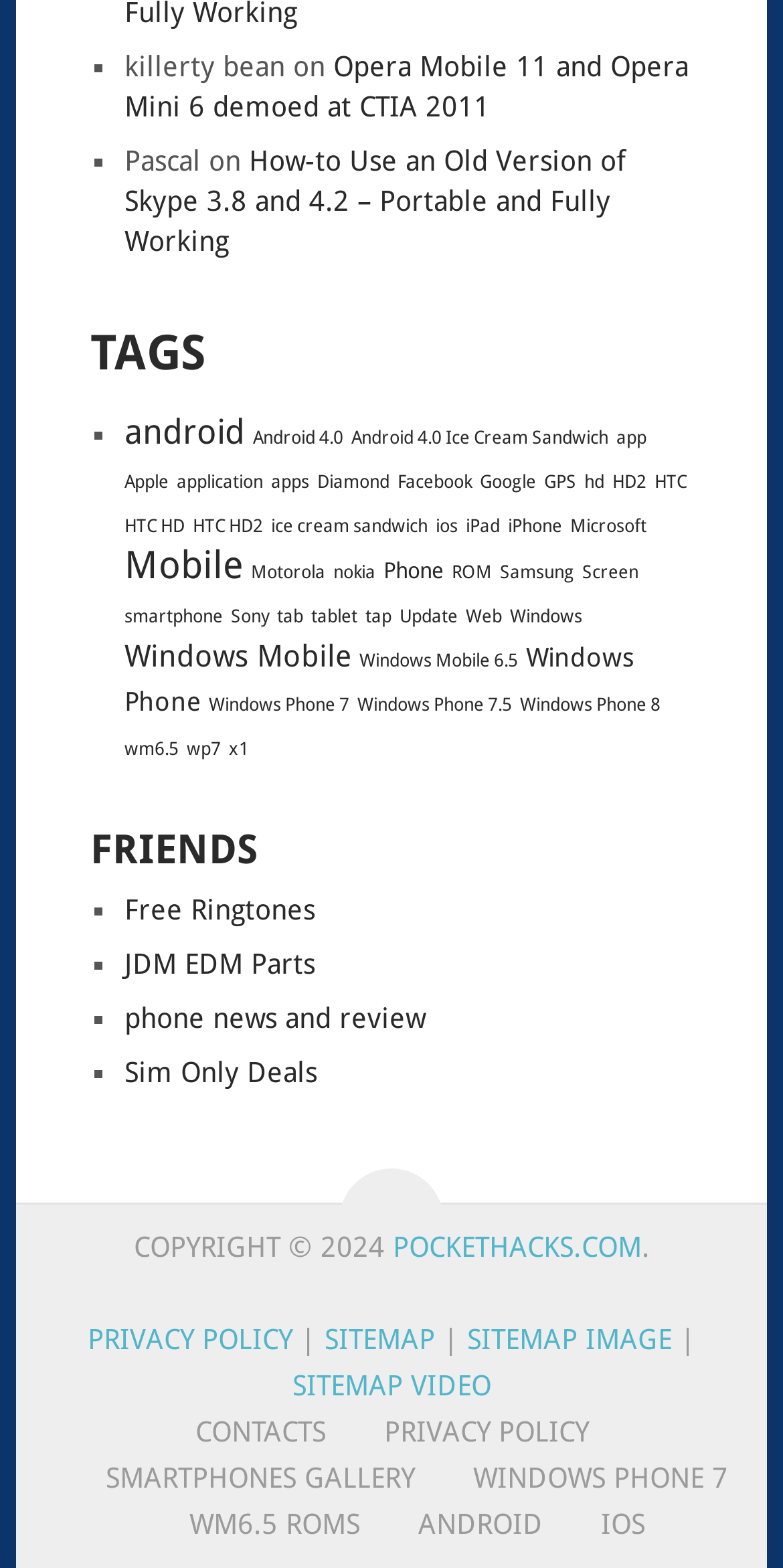Please provide the bounding box coordinates for the element that needs to be clicked to perform the instruction: "click on the link to Windows Phone 7". The coordinates must consist of four float numbers between 0 and 1, formatted as [left, top, right, bottom].

[0.267, 0.443, 0.446, 0.456]